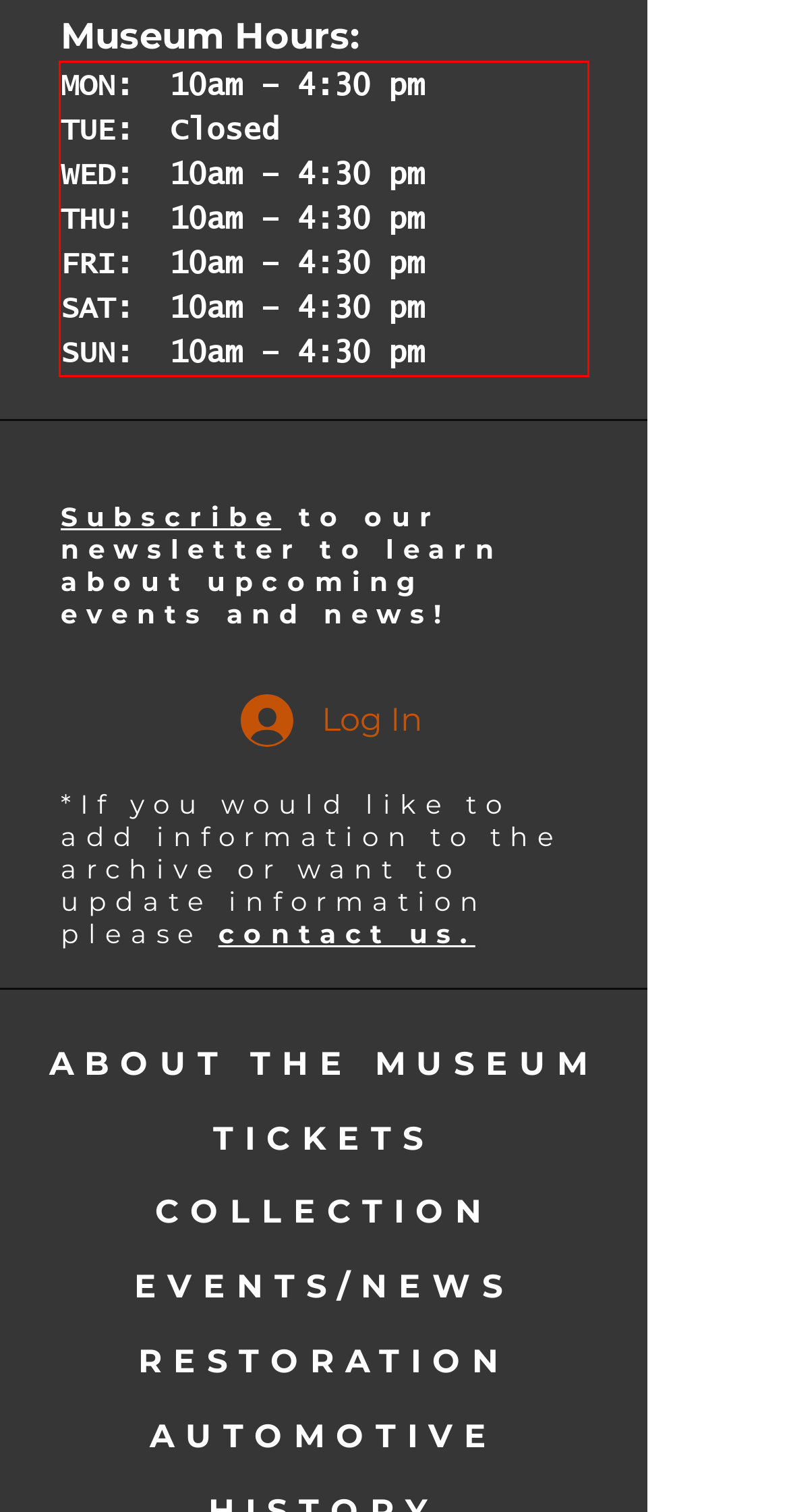Please look at the screenshot provided and find the red bounding box. Extract the text content contained within this bounding box.

MON: 10am – 4:30 pm TUE: Closed WED: 10am – 4:30 pm THU: 10am – 4:30 pm FRI: 10am – 4:30 pm SAT: 10am – 4:30 pm SUN: 10am – 4:30 pm